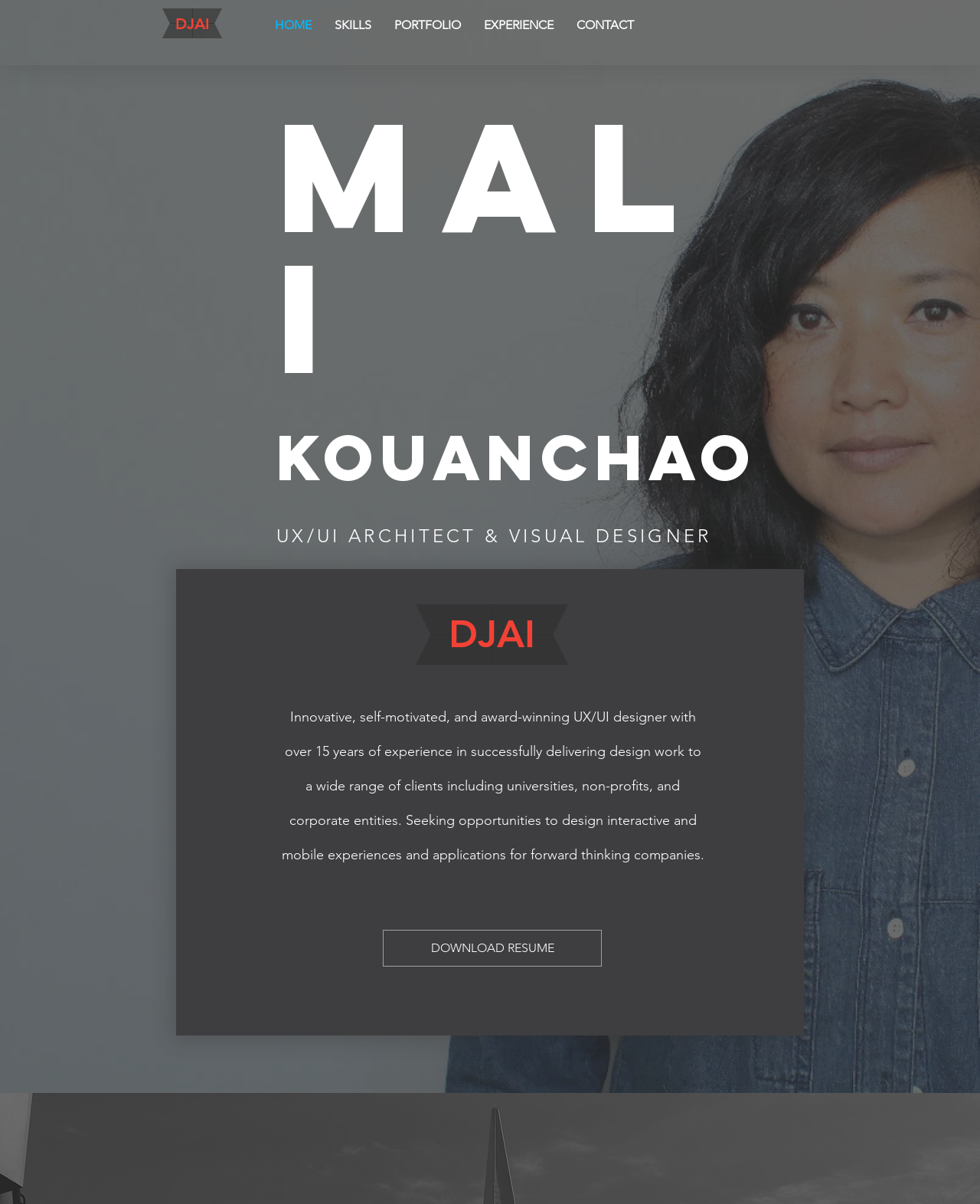What can be downloaded from the webpage?
Based on the visual information, provide a detailed and comprehensive answer.

There is a link on the webpage with the text 'DOWNLOAD RESUME', which suggests that the person's resume can be downloaded from the webpage.